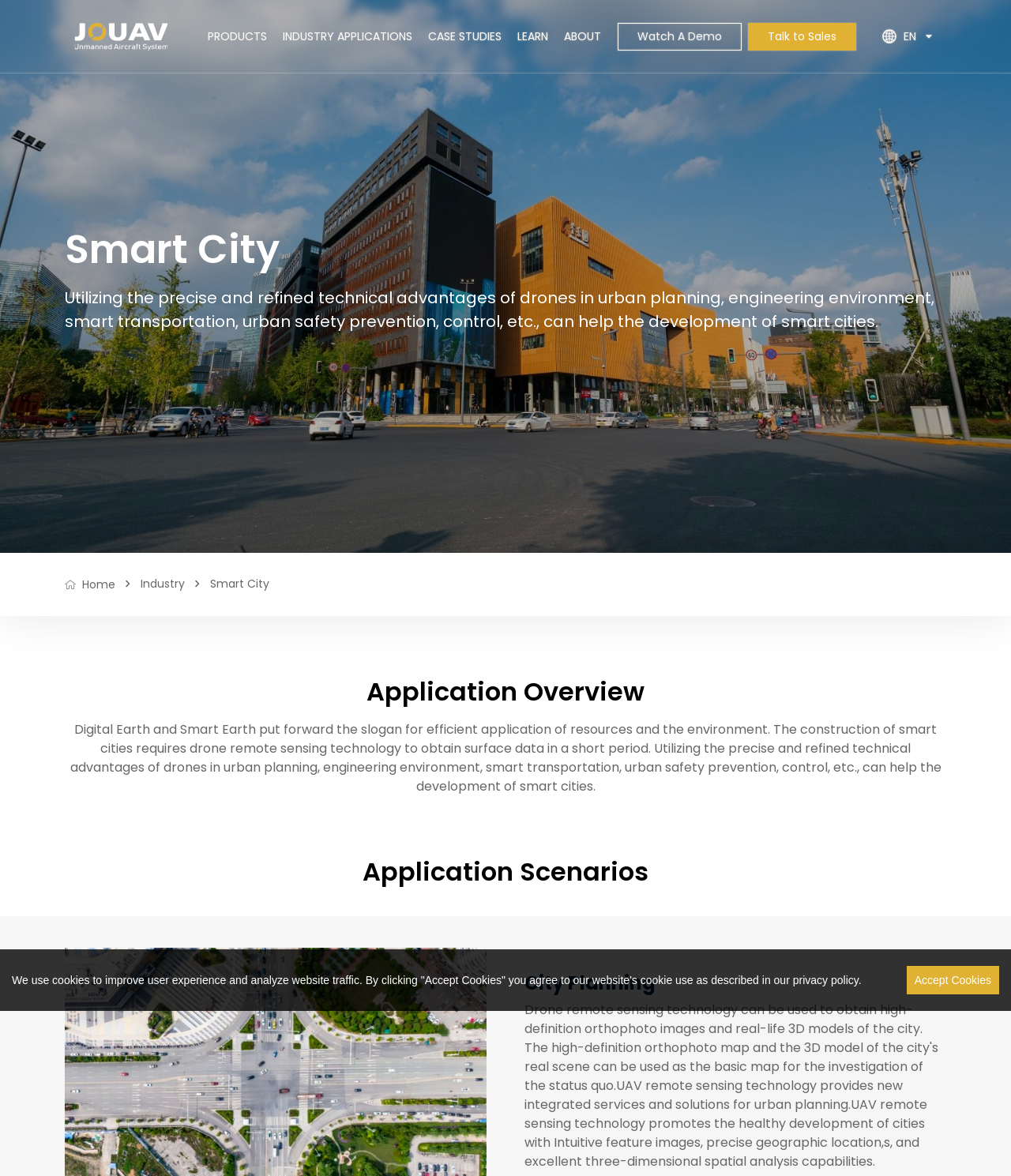Please provide the bounding box coordinates for the element that needs to be clicked to perform the instruction: "Select English language". The coordinates must consist of four float numbers between 0 and 1, formatted as [left, top, right, bottom].

[0.872, 0.011, 0.927, 0.051]